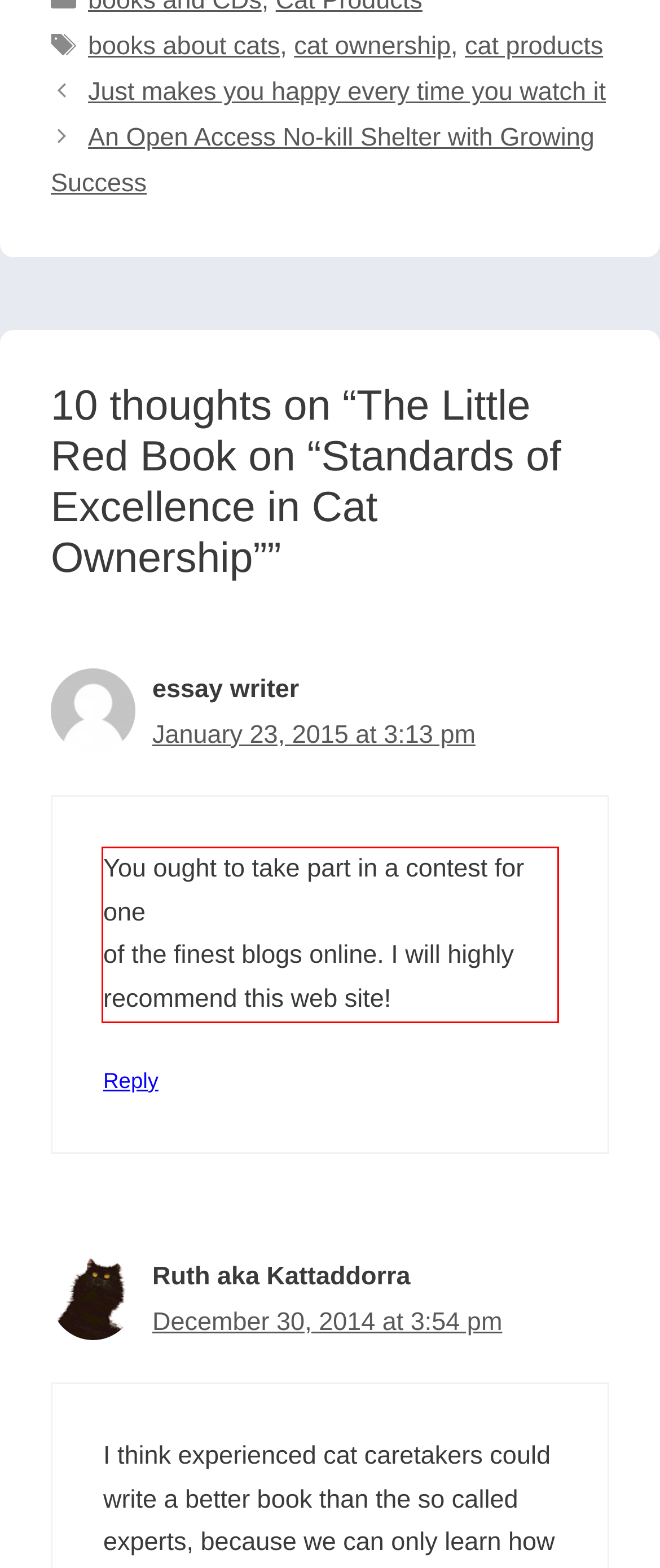Within the provided webpage screenshot, find the red rectangle bounding box and perform OCR to obtain the text content.

You ought to take part in a contest for one of the finest blogs online. I will highly recommend this web site!